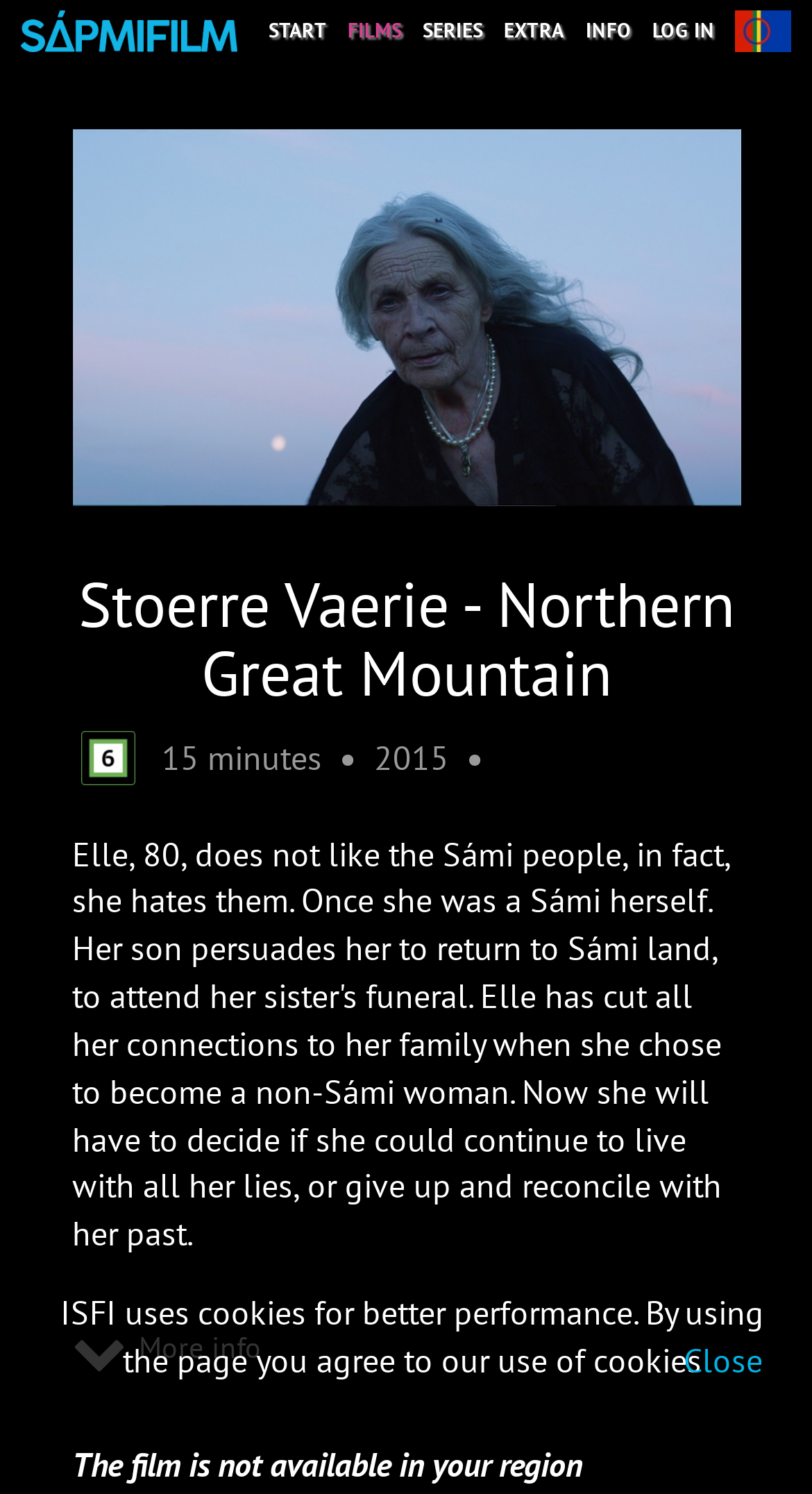Analyze the image and give a detailed response to the question:
What is the current status of the film in the user's region?

The current status of the film in the user's region can be found in the StaticText element 'The film is not available in your region' which is located at the bottom of the webpage.